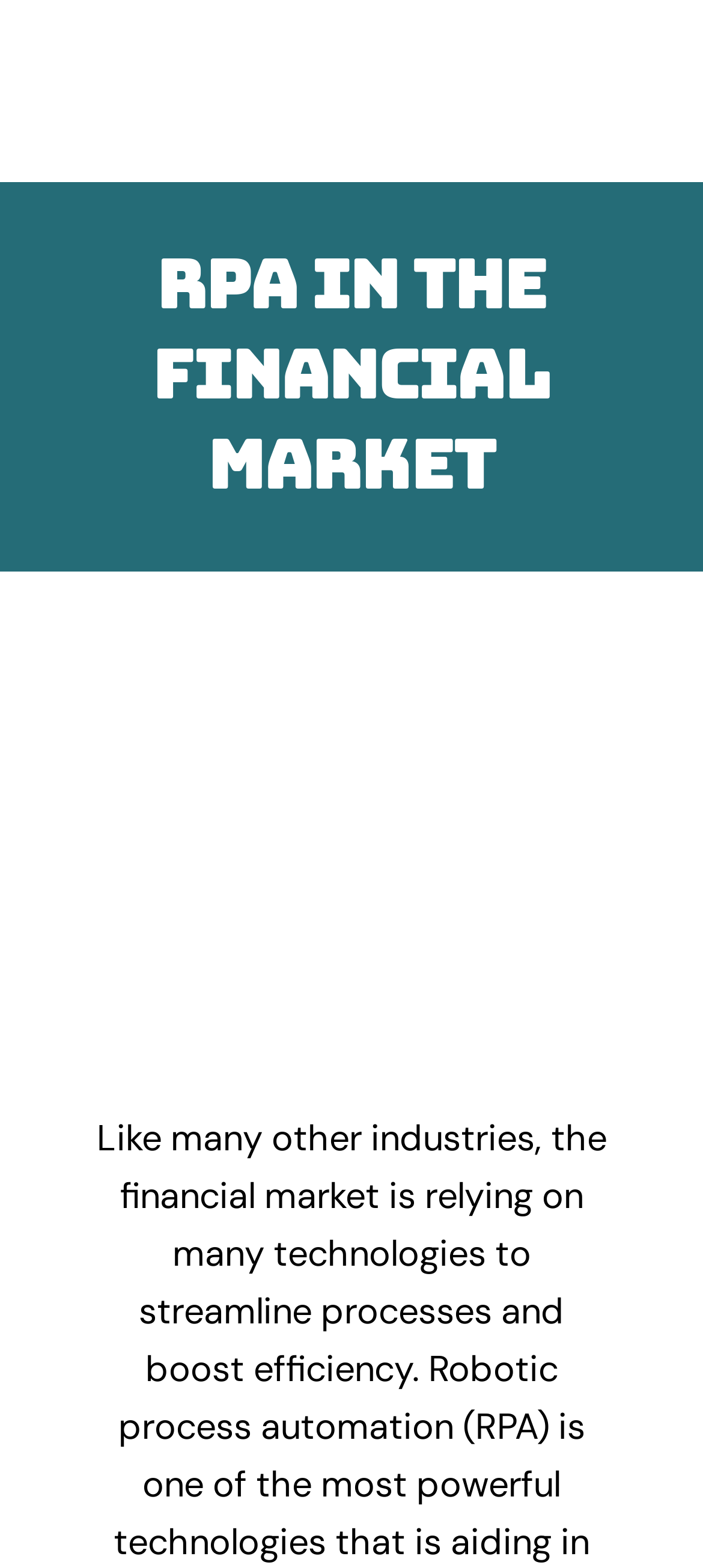Identify the main title of the webpage and generate its text content.

RPA in the Financial Market